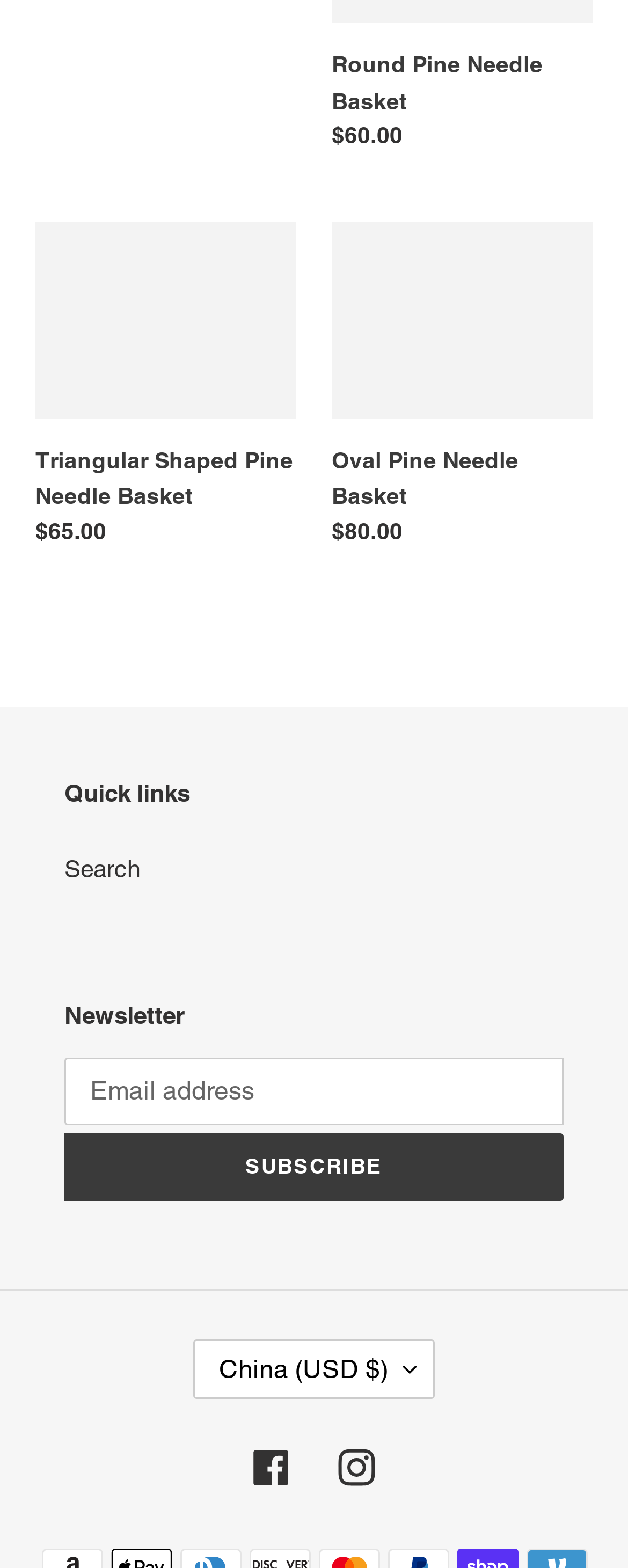Please give a short response to the question using one word or a phrase:
What is the price of the Oval Pine Needle Basket?

$80.00